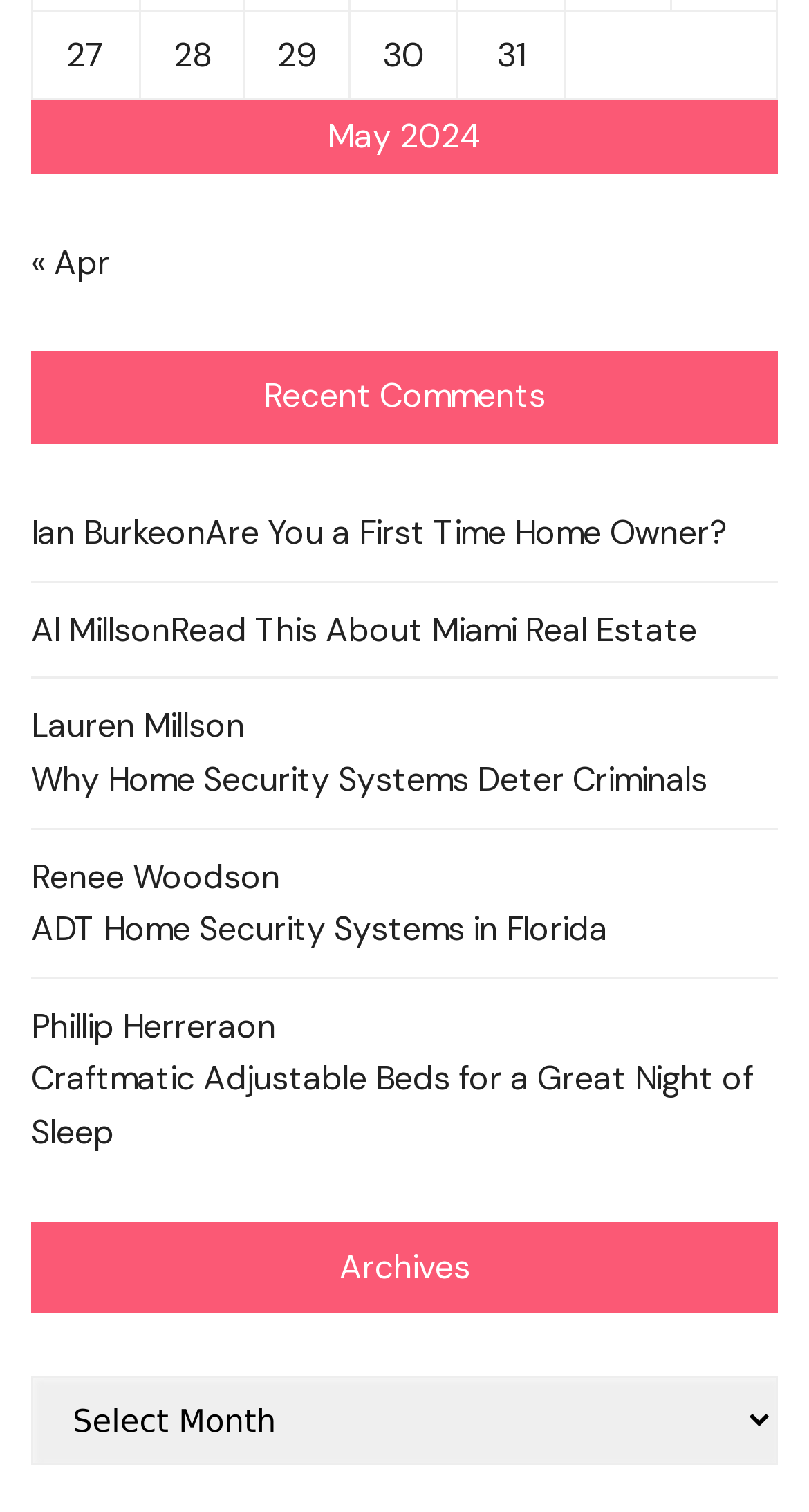Identify the bounding box coordinates of the specific part of the webpage to click to complete this instruction: "View Ian Burke's profile".

[0.038, 0.338, 0.205, 0.367]